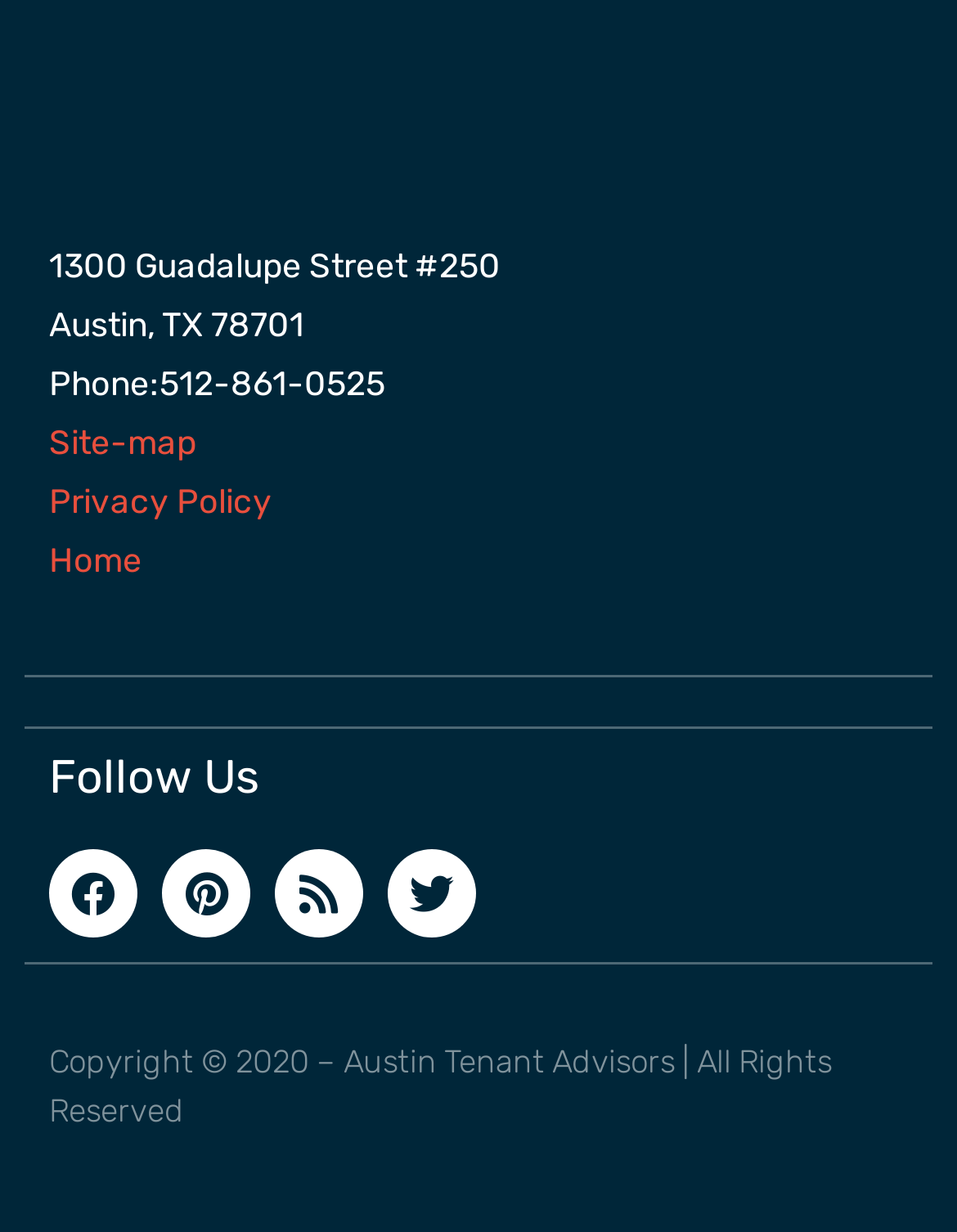What is the city of Austin Tenant Advisors?
Answer the question with a single word or phrase, referring to the image.

Austin